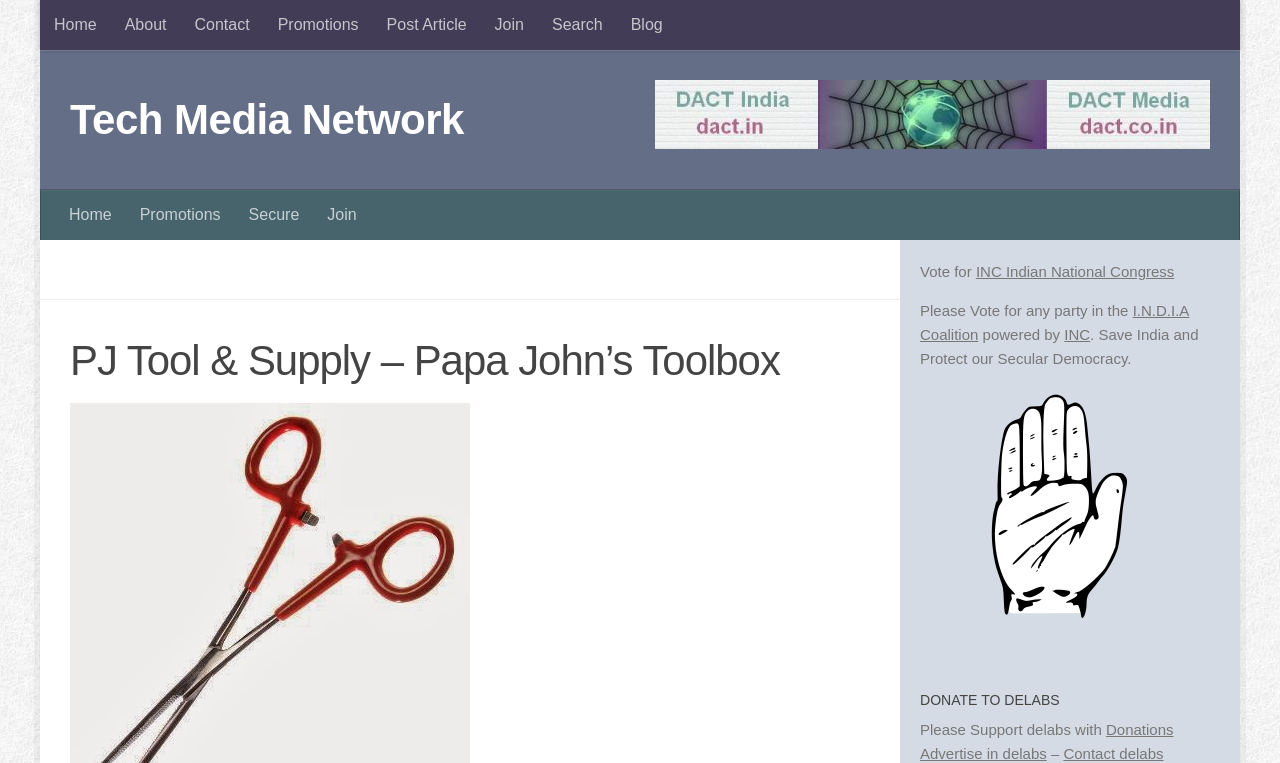Provide a one-word or short-phrase answer to the question:
What is the name of the network mentioned in the top navigation bar?

Tech Media Network